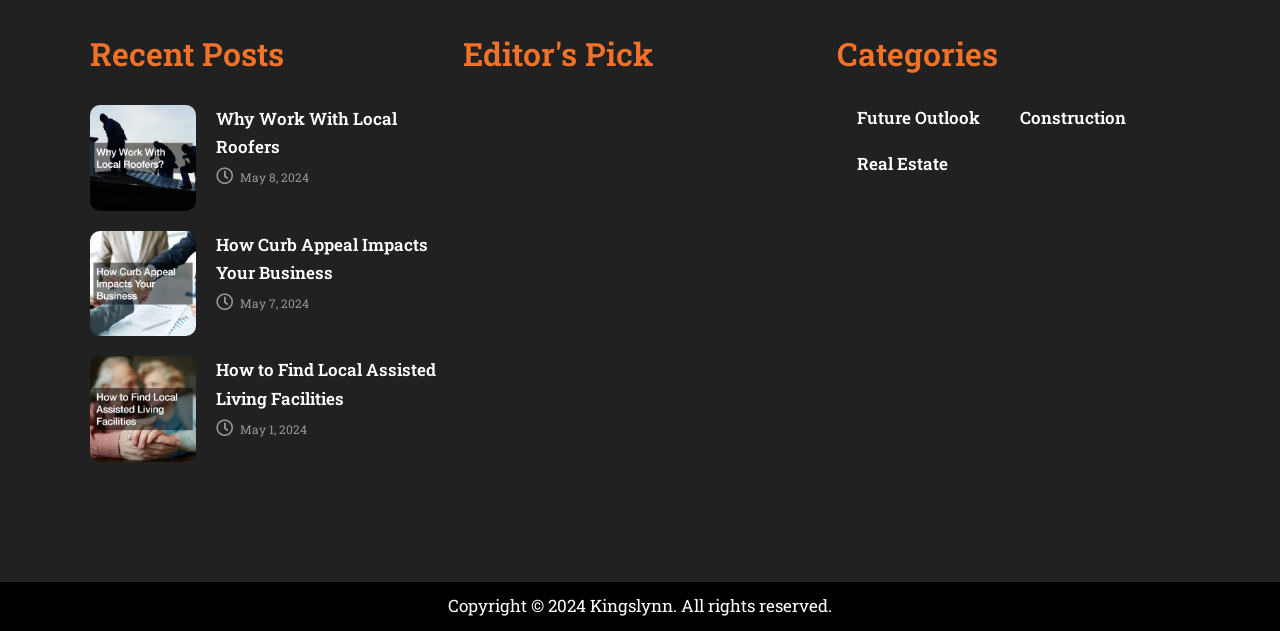Please determine the bounding box coordinates for the UI element described as: "Future Outlook".

[0.654, 0.15, 0.781, 0.223]